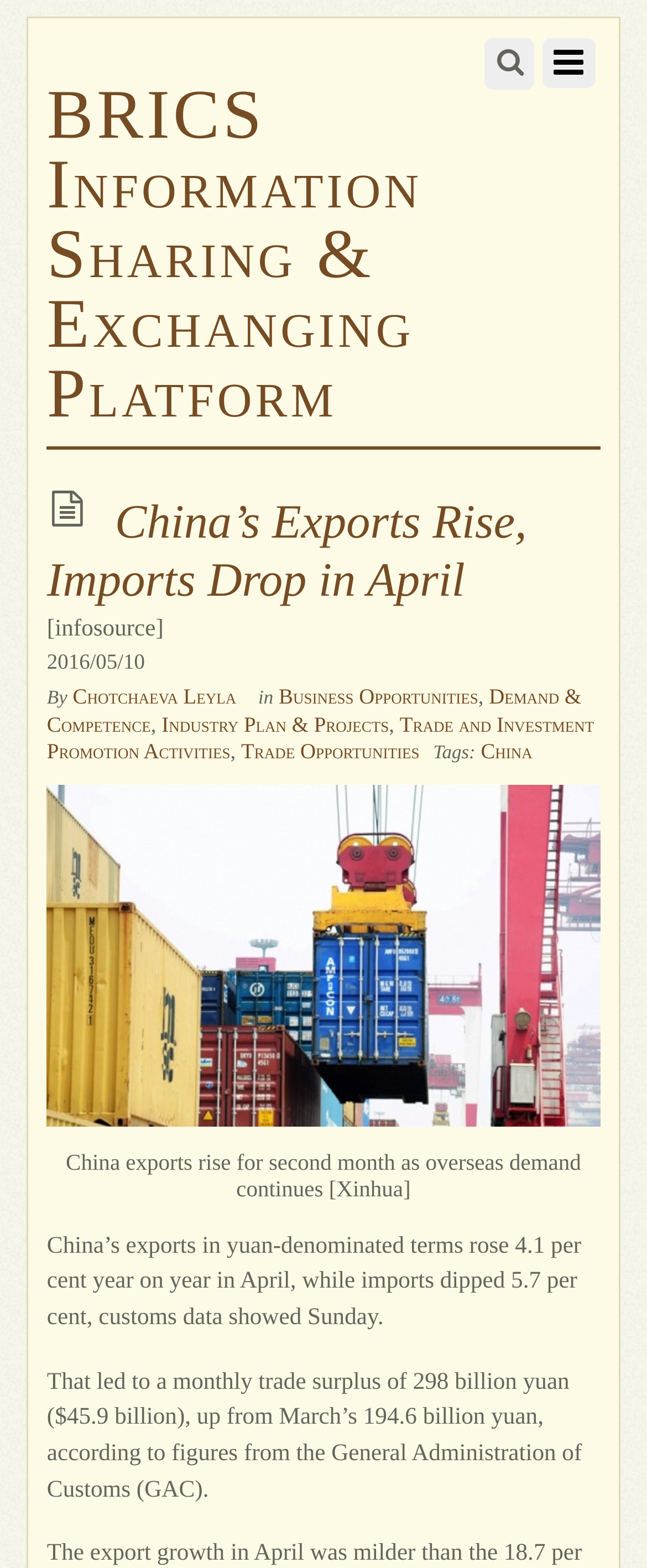Determine the main text heading of the webpage and provide its content.

China’s Exports Rise, Imports Drop in April